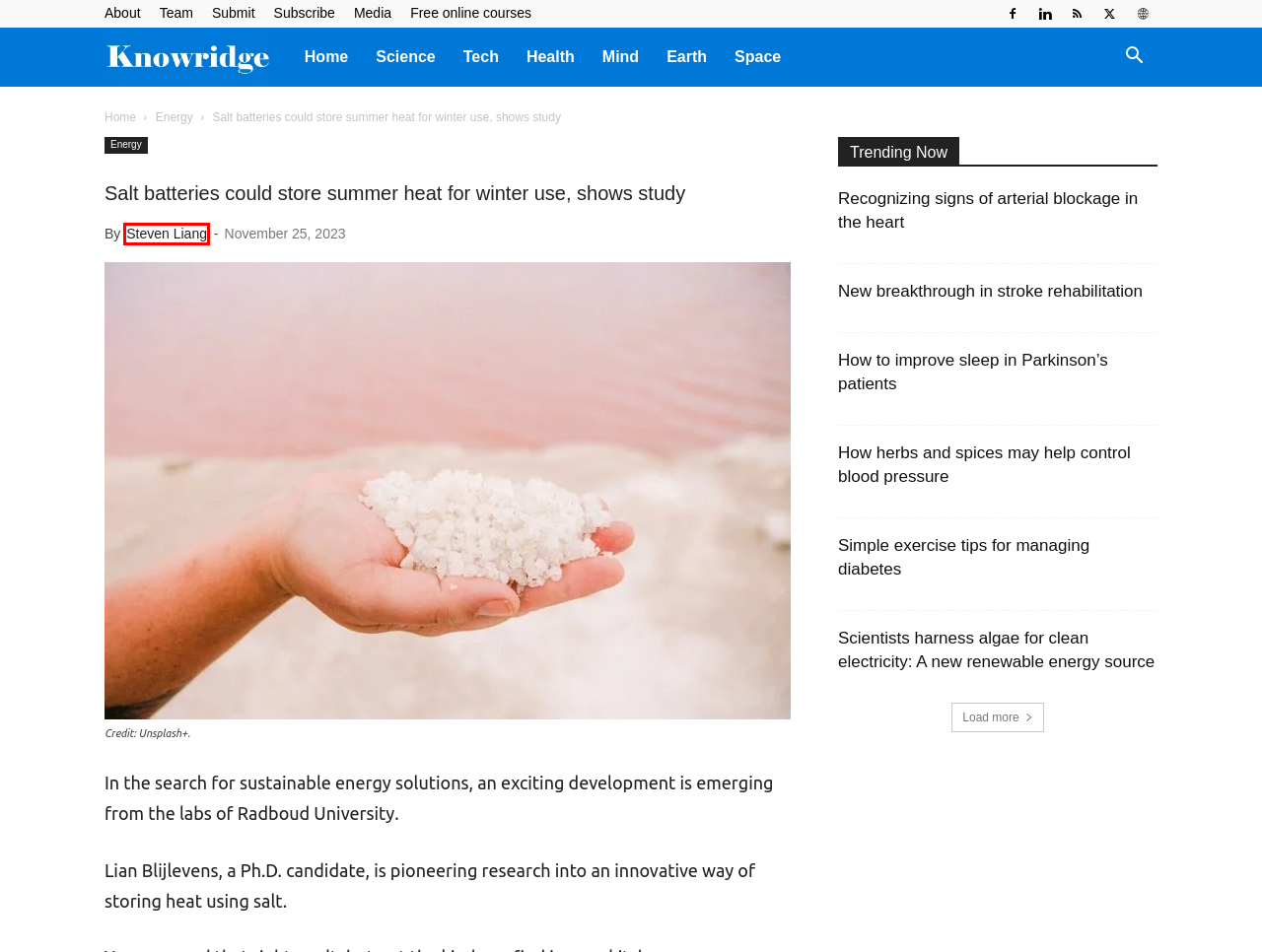With the provided screenshot showing a webpage and a red bounding box, determine which webpage description best fits the new page that appears after clicking the element inside the red box. Here are the options:
A. New breakthrough in stroke rehabilitation
B. Health | Knowridge Science Report
C. Steven Liang, Author at Knowridge Science Report
D. Scientists harness algae for clean electricity: A new renewable energy source
E. Media | Knowridge Science Report
F. How to improve sleep in Parkinson’s patients
G. Tech | Knowridge Science Report
H. Space | Knowridge Science Report

C